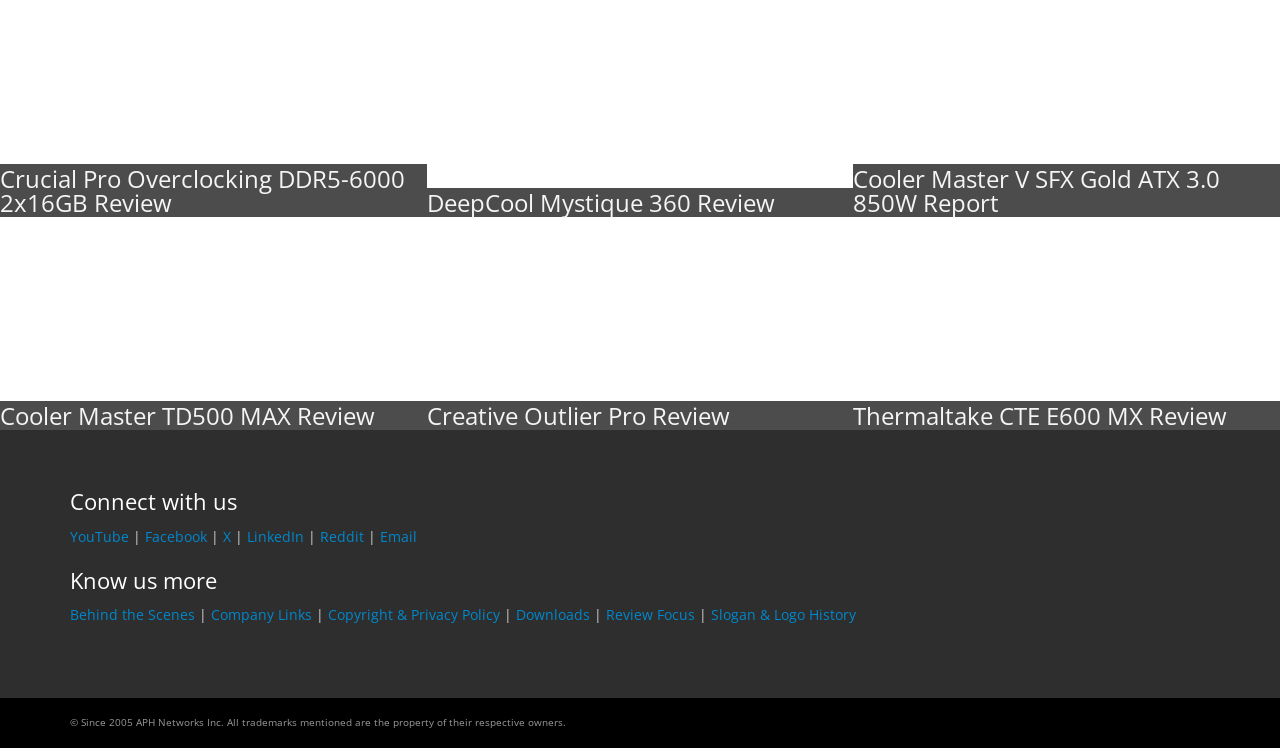Please specify the coordinates of the bounding box for the element that should be clicked to carry out this instruction: "Learn more about the company". The coordinates must be four float numbers between 0 and 1, formatted as [left, top, right, bottom].

[0.055, 0.808, 0.152, 0.834]